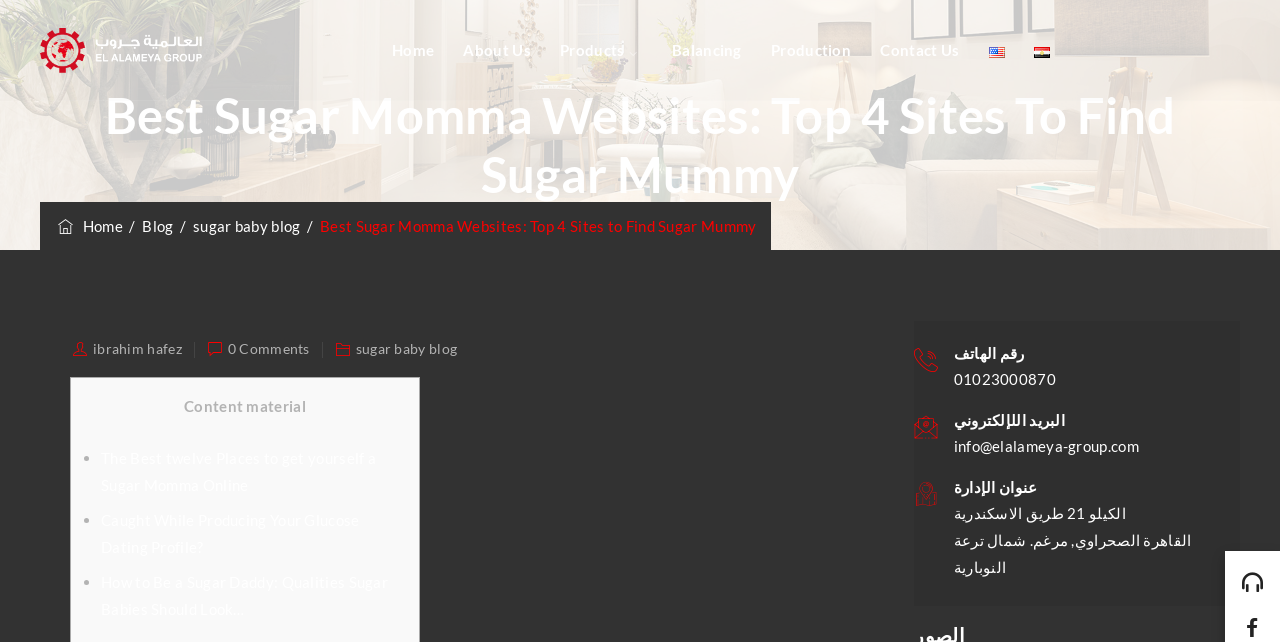Generate a thorough caption detailing the webpage content.

The webpage is about finding sugar momma websites, specifically highlighting the top 4 sites to find a sugar mummy. At the top right corner, there is a social media icon and a link to the El Alameya Group website. Below this, there is a navigation menu with links to various pages, including Home, About Us, Products, Balancing, Production, Contact Us, and language options.

The main content of the webpage is divided into two sections. The first section has a heading that reads "Best Sugar Momma Websites: Top 4 Sites To Find Sugar Mummy" and is followed by a series of links to related articles, including "The Best twelve Places to get yourself a Sugar Momma Online", "Caught While Producing Your Glucose Dating Profile?", and "How to Be a Sugar Daddy: Qualities Sugar Babies Should Look…".

The second section is located on the right side of the page and contains contact information for the El Alameya Group, including a phone number, email address, and physical address. There are also headings in Arabic, which translate to "Phone Number", "Email", and "Address".

Throughout the page, there are several images, including the El Alameya Group logo, social media icons, and flags representing different languages. The overall layout is organized, with clear headings and concise text, making it easy to navigate and find relevant information.